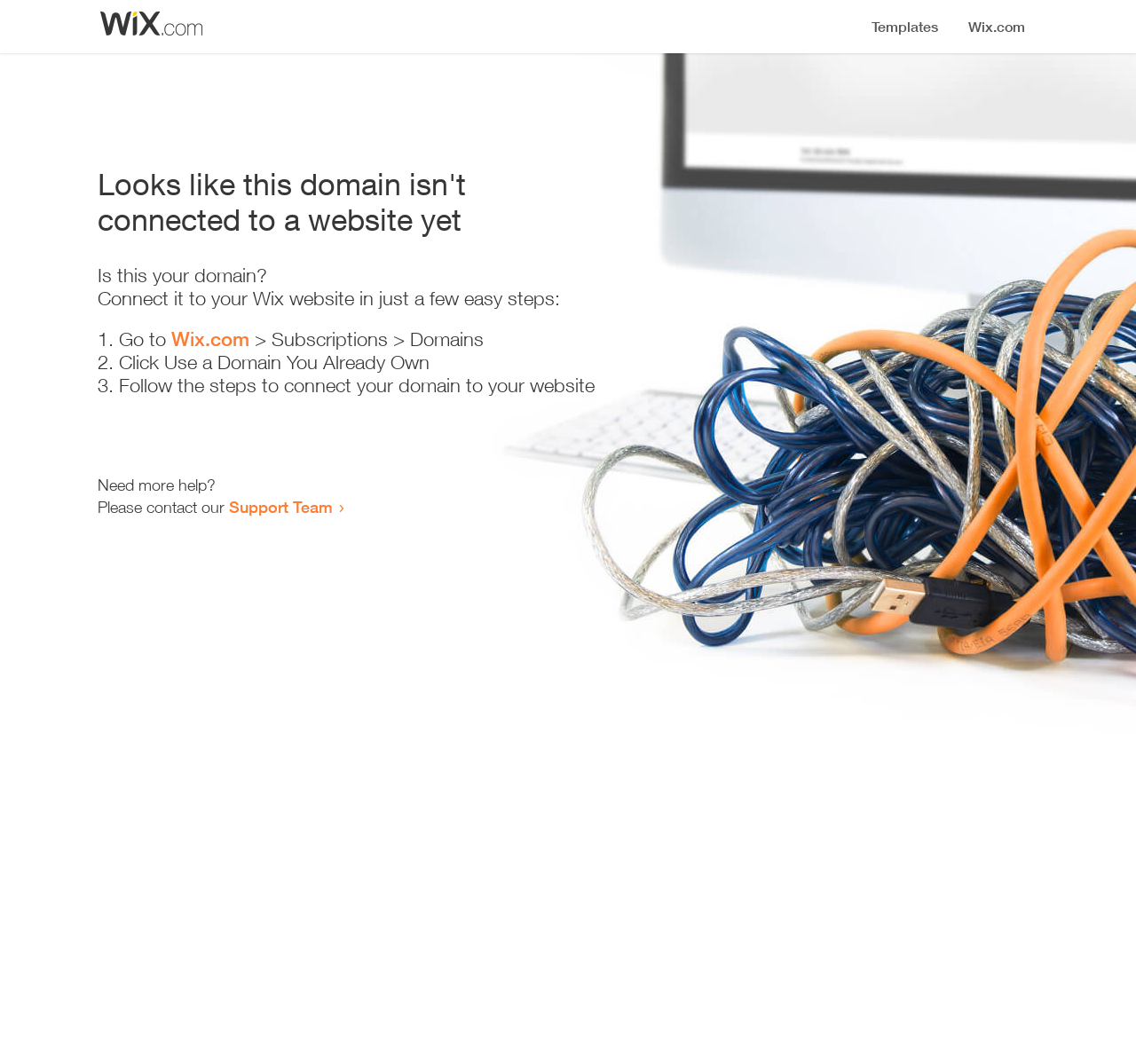Find and provide the bounding box coordinates for the UI element described with: "Support Team".

[0.202, 0.467, 0.293, 0.485]